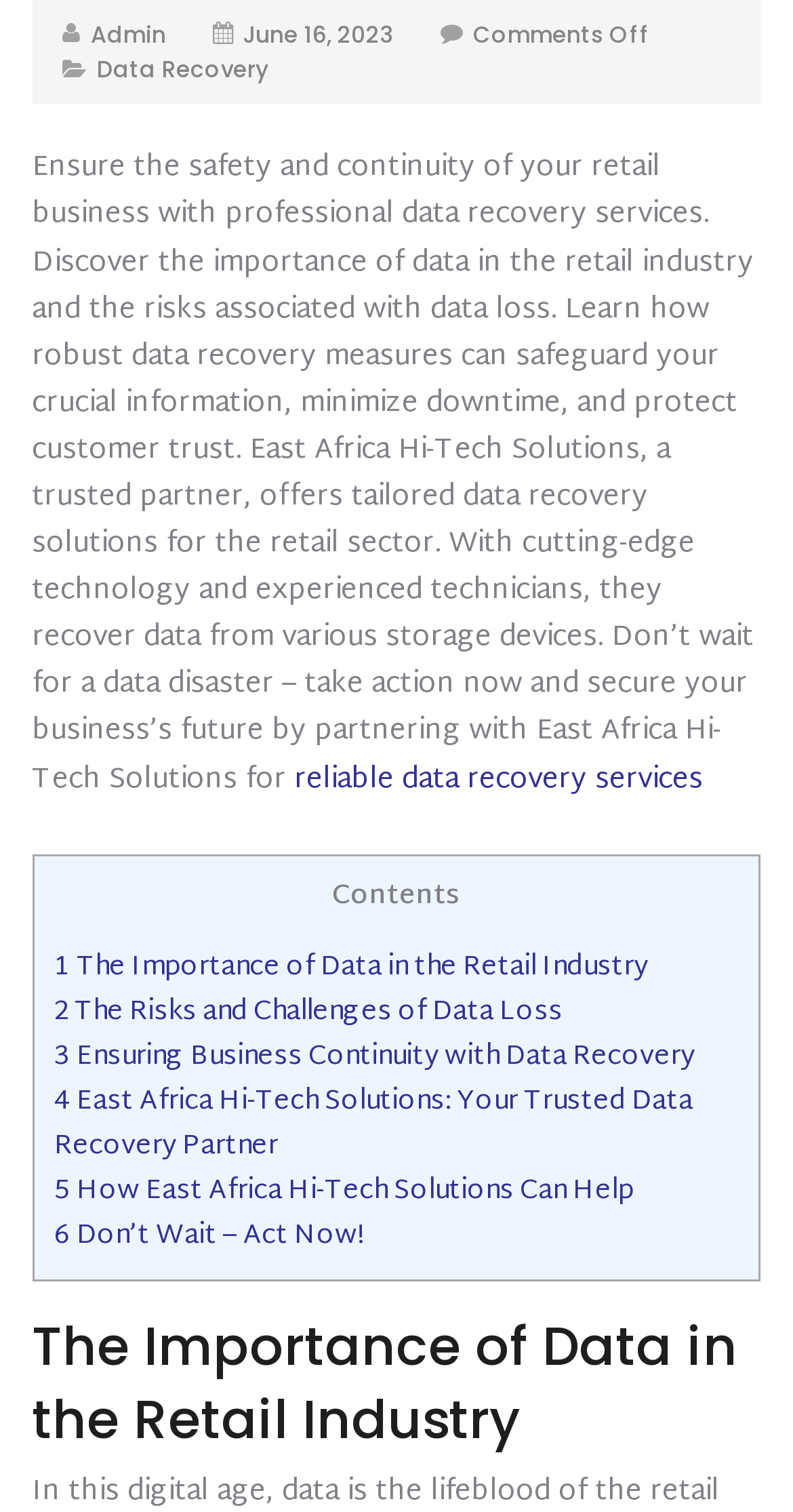Please indicate the bounding box coordinates of the element's region to be clicked to achieve the instruction: "Read 'The Importance of Data in the Retail Industry'". Provide the coordinates as four float numbers between 0 and 1, i.e., [left, top, right, bottom].

[0.04, 0.866, 0.96, 0.964]